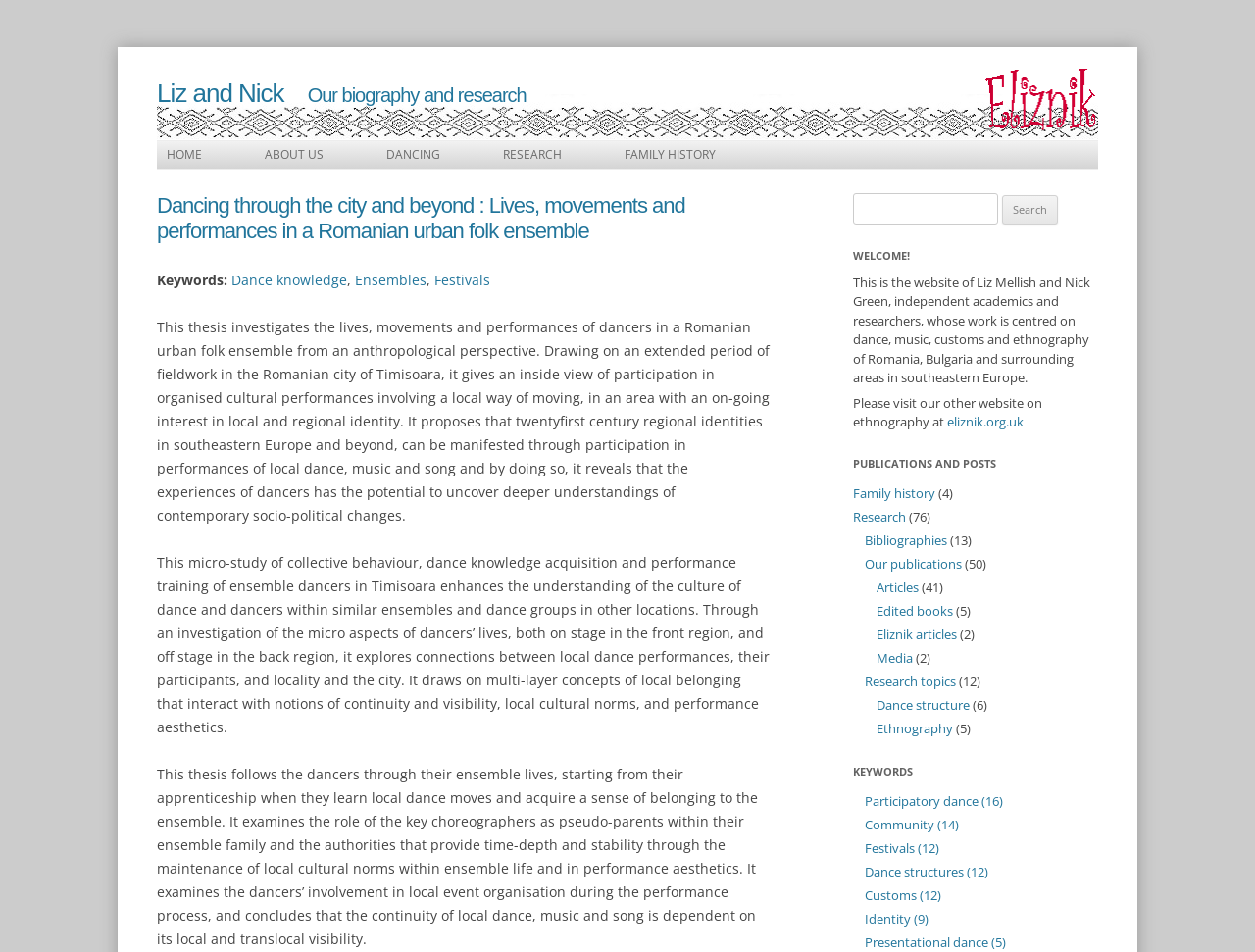Generate an in-depth caption that captures all aspects of the webpage.

This webpage is about Liz and Nick, independent academics and researchers, who focus on dance, music, customs, and ethnography of Romania, Bulgaria, and surrounding areas in southeastern Europe. 

At the top of the page, there is a heading with their names, followed by a navigation menu with links to different sections of the website, including "HOME", "ABOUT US", "DANCING", "RESEARCH", and others.

Below the navigation menu, there is a section with a heading "Dancing through the city and beyond" and a brief description of their research, which investigates the lives, movements, and performances of dancers in a Romanian urban folk ensemble from an anthropological perspective.

To the right of this section, there is an image of Liz and Nick, and below it, a search bar with a button to search for specific keywords.

The main content of the webpage is divided into several sections. The first section is a welcome message, introducing Liz and Nick and their work. Below this, there is a section titled "PUBLICATIONS AND POSTS" with links to their publications, research, bibliographies, and other related topics.

Further down the page, there is a section with keywords related to their research, including "Participatory dance", "Community", "Festivals", and others, each with a number of items associated with it.

Overall, the webpage provides an overview of Liz and Nick's research and academic work, with links to their publications, research topics, and other related resources.